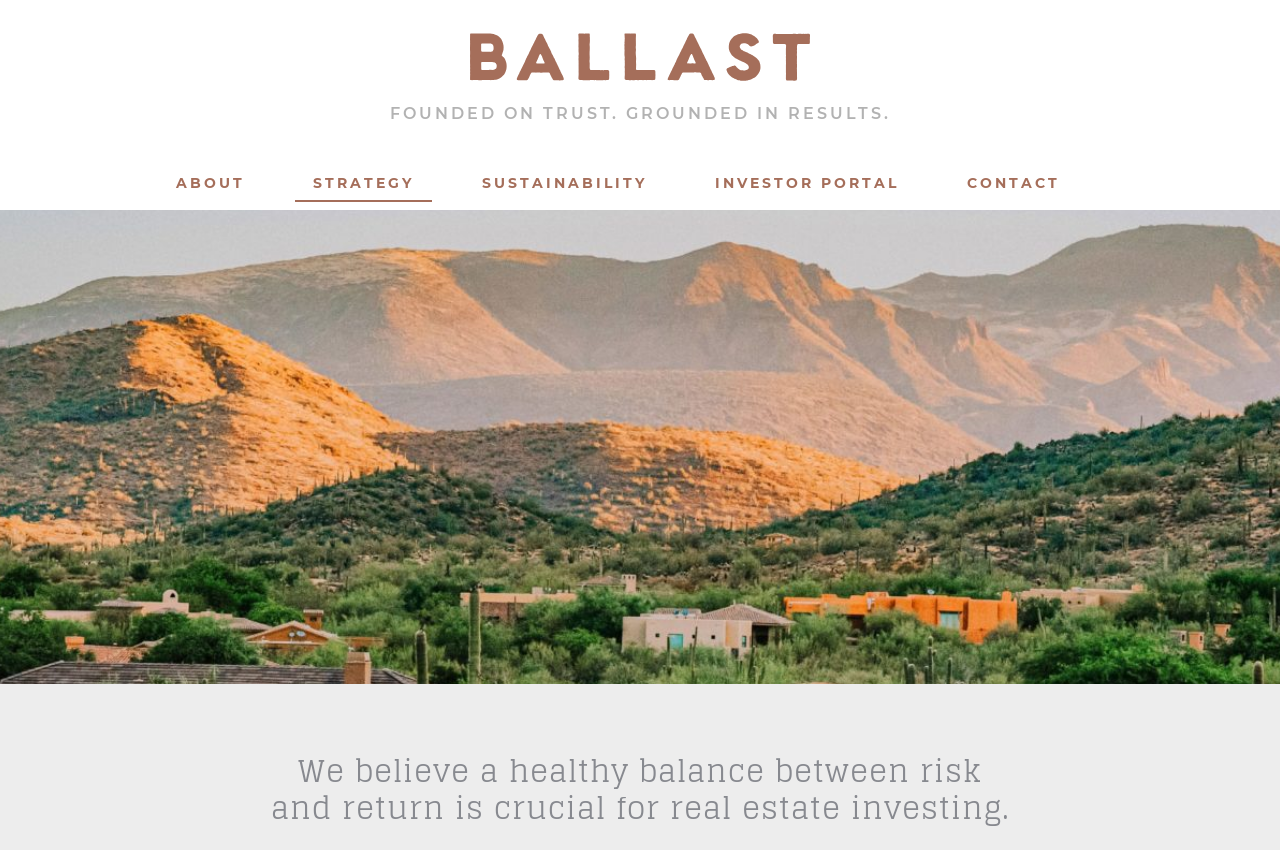Please provide a short answer using a single word or phrase for the question:
What is the tone of the webpage?

Professional